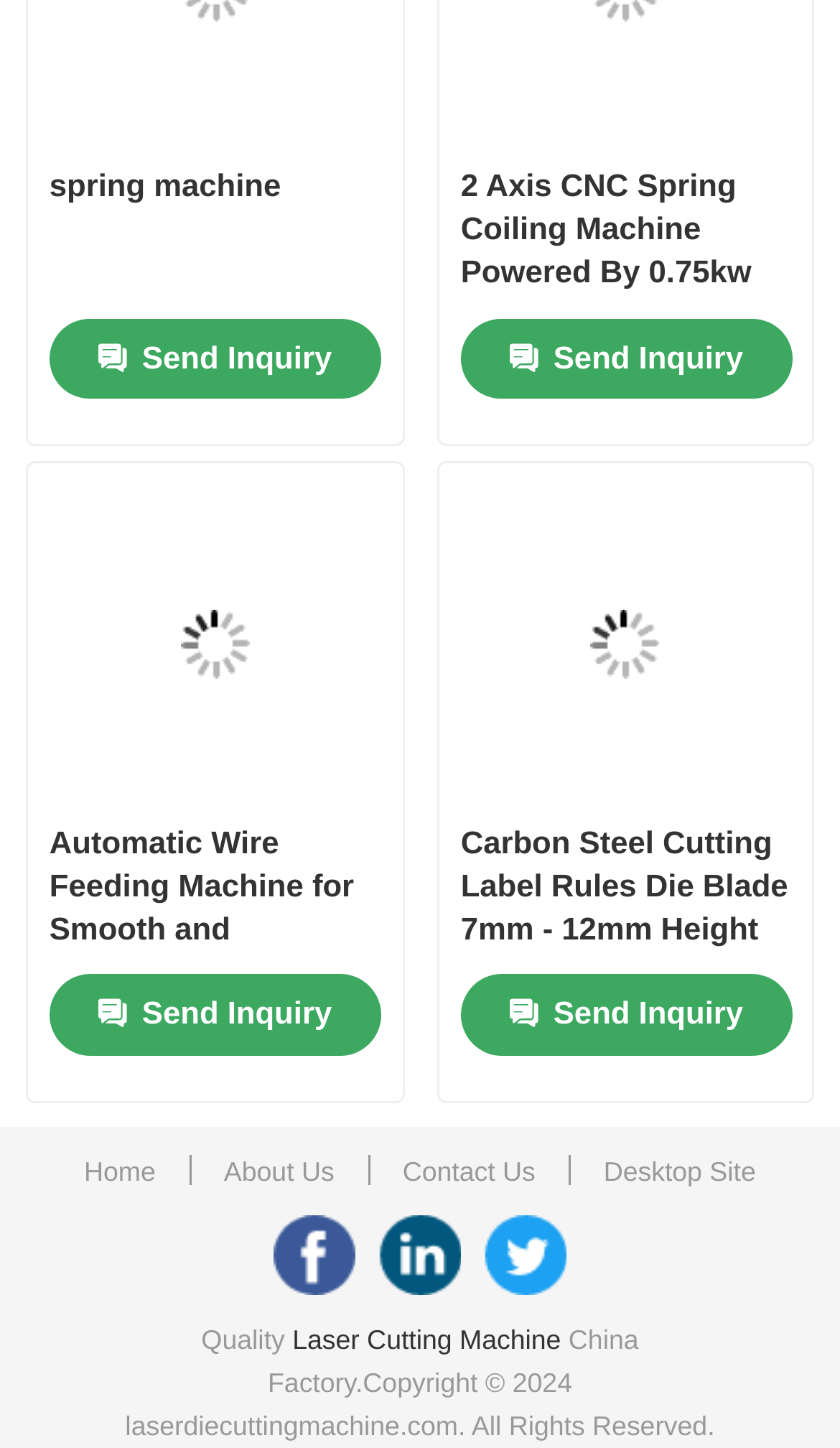What is the theme of the products on this webpage?
Ensure your answer is thorough and detailed.

I analyzed the product names and descriptions on the webpage and found that they are all related to industrial machinery, such as laser cutting machines, spring coiling machines, and wire feeding machines.